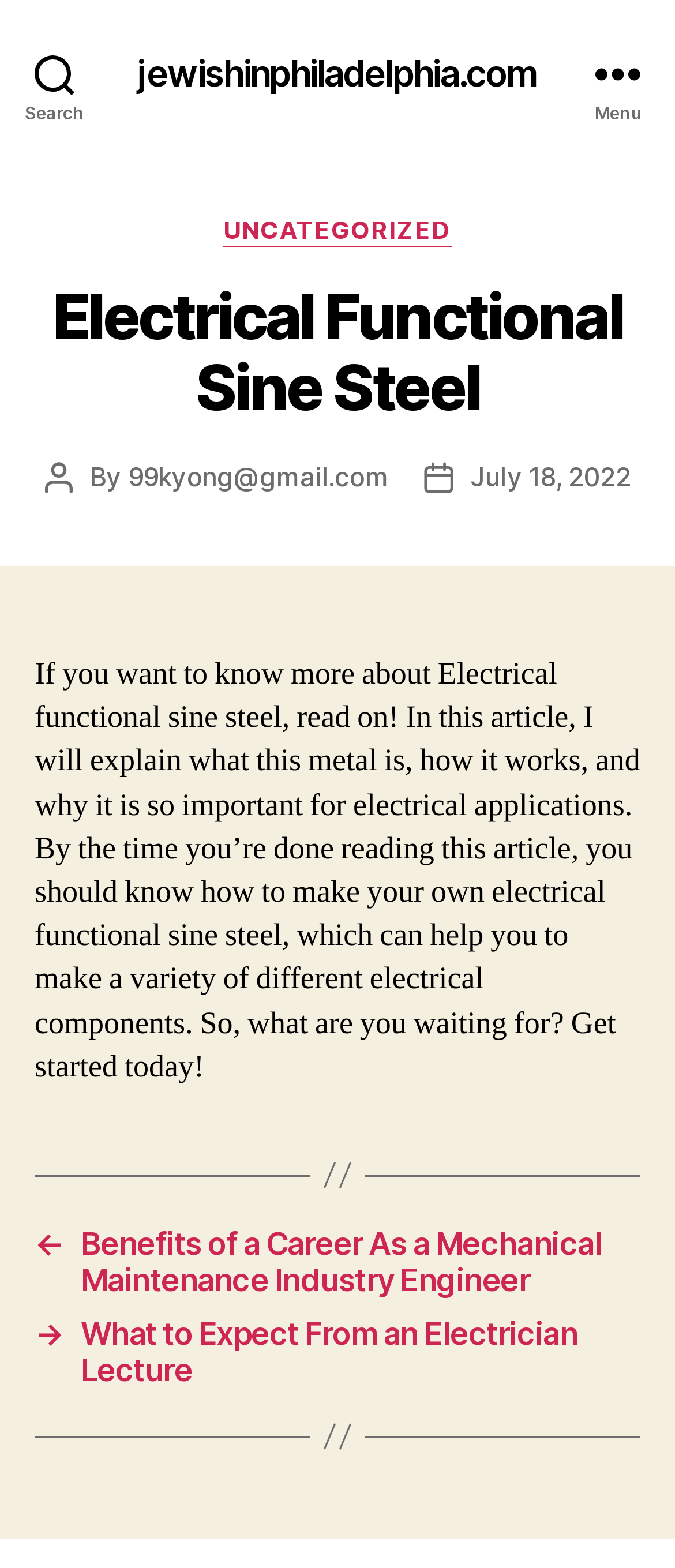Provide a one-word or one-phrase answer to the question:
What is the topic of this article?

Electrical Functional Sine Steel